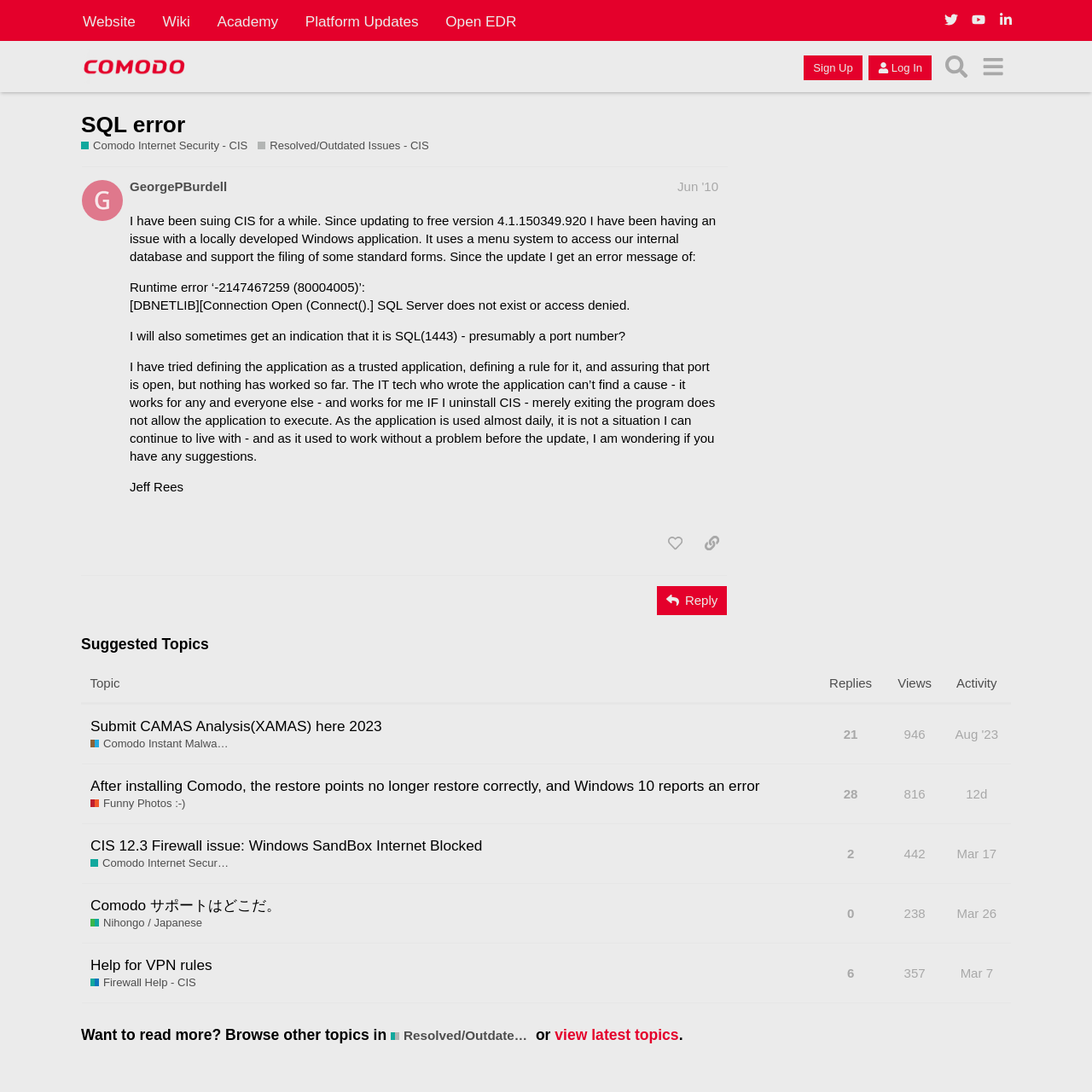Look at the image and write a detailed answer to the question: 
What is the name of the forum?

I determined the answer by looking at the link element with the text 'Comodo Forum' which is a child of the header element with the role 'HeaderAsNonLandmark'.